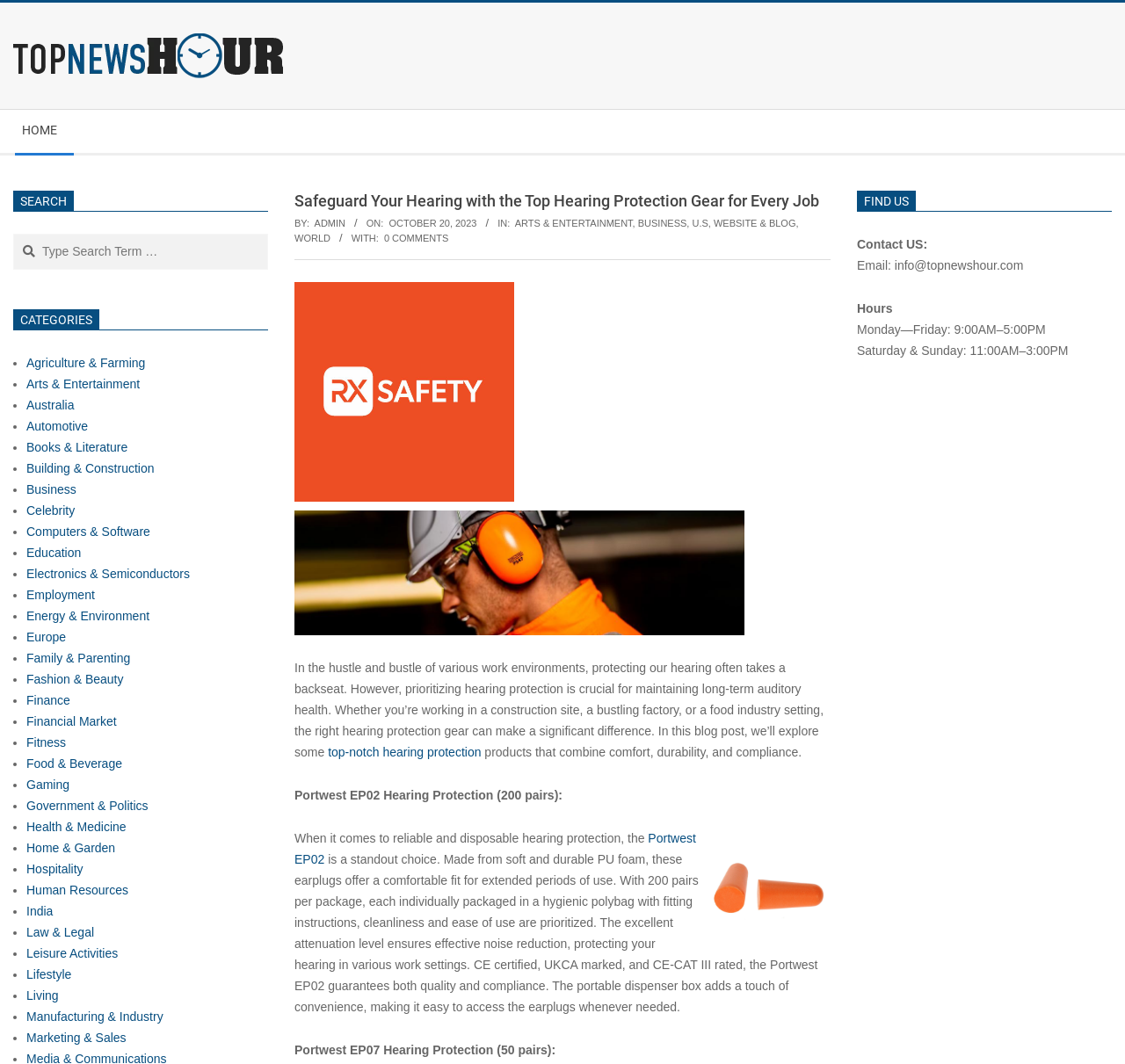Find the bounding box coordinates corresponding to the UI element with the description: "Electronics & Semiconductors". The coordinates should be formatted as [left, top, right, bottom], with values as floats between 0 and 1.

[0.023, 0.533, 0.169, 0.546]